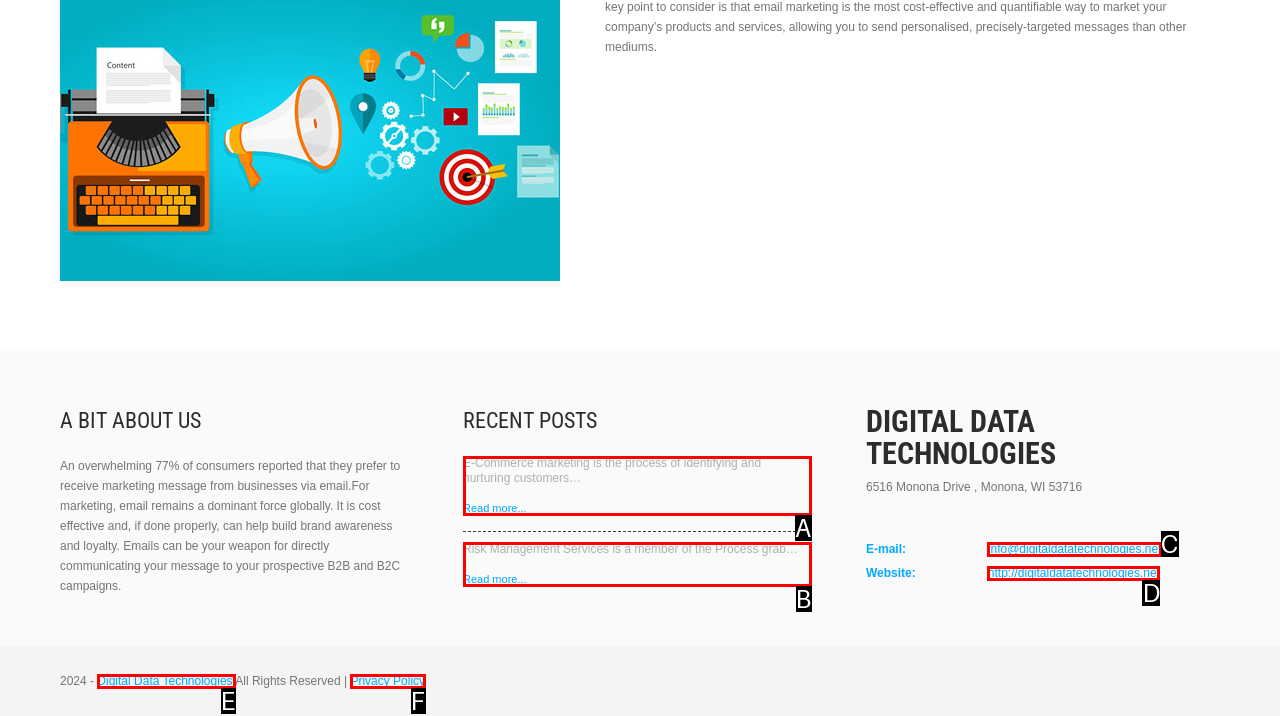Identify the option that corresponds to the description: info@digitaldatatechnologies.net 
Provide the letter of the matching option from the available choices directly.

C